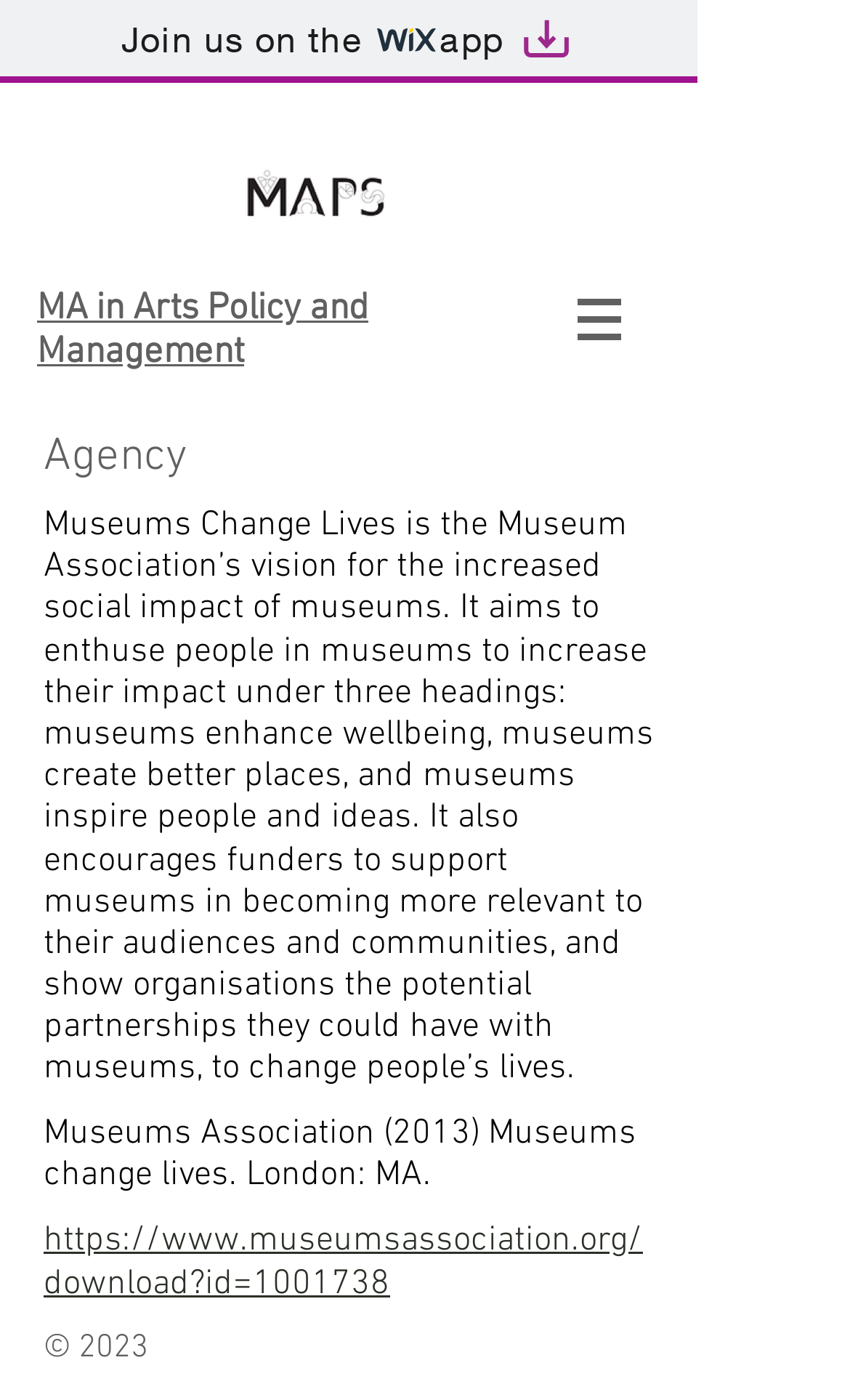Please examine the image and answer the question with a detailed explanation:
What is the URL of the downloadable report?

I found the answer by looking at the link under the 'Agency' heading, which points to the downloadable report.